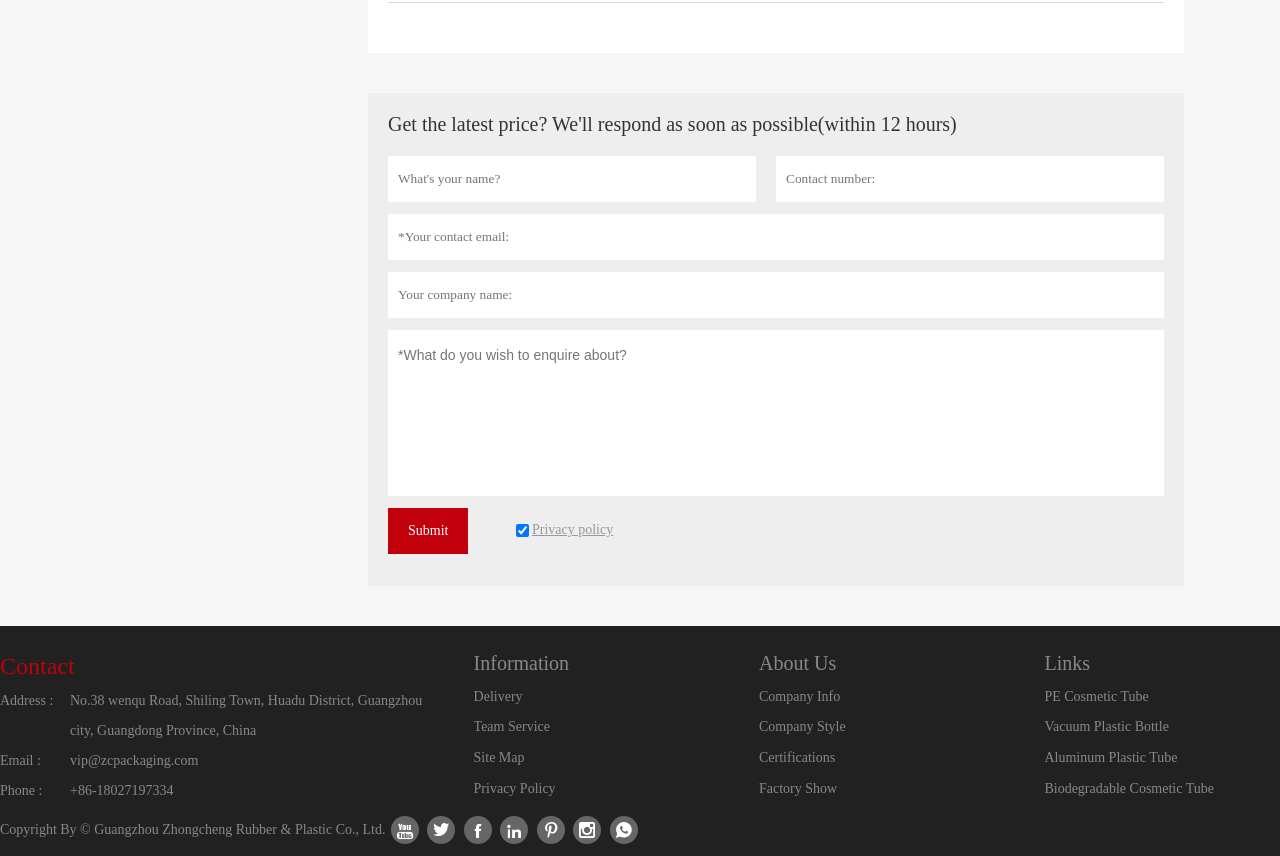Identify the bounding box coordinates for the UI element described as: "PE Cosmetic Tube".

[0.816, 0.796, 0.999, 0.831]